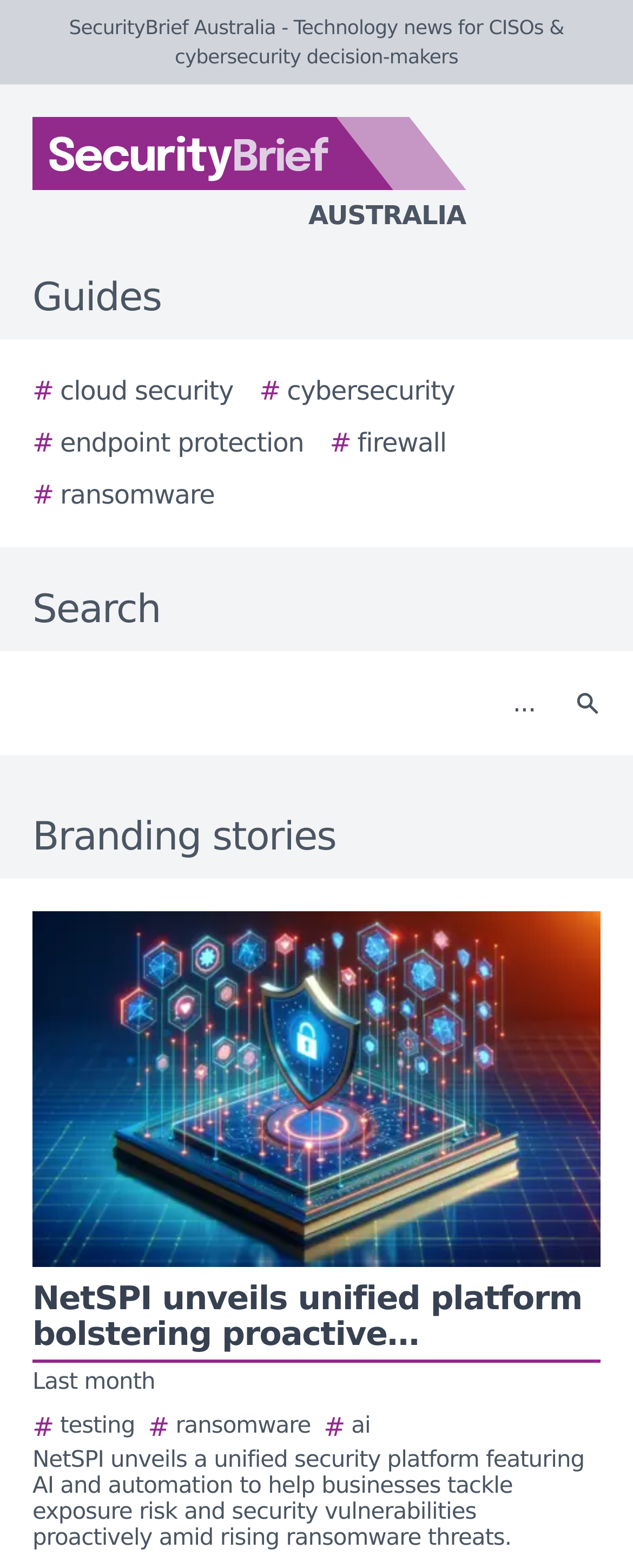Please give a concise answer to this question using a single word or phrase: 
What is the name of the website?

SecurityBrief Australia